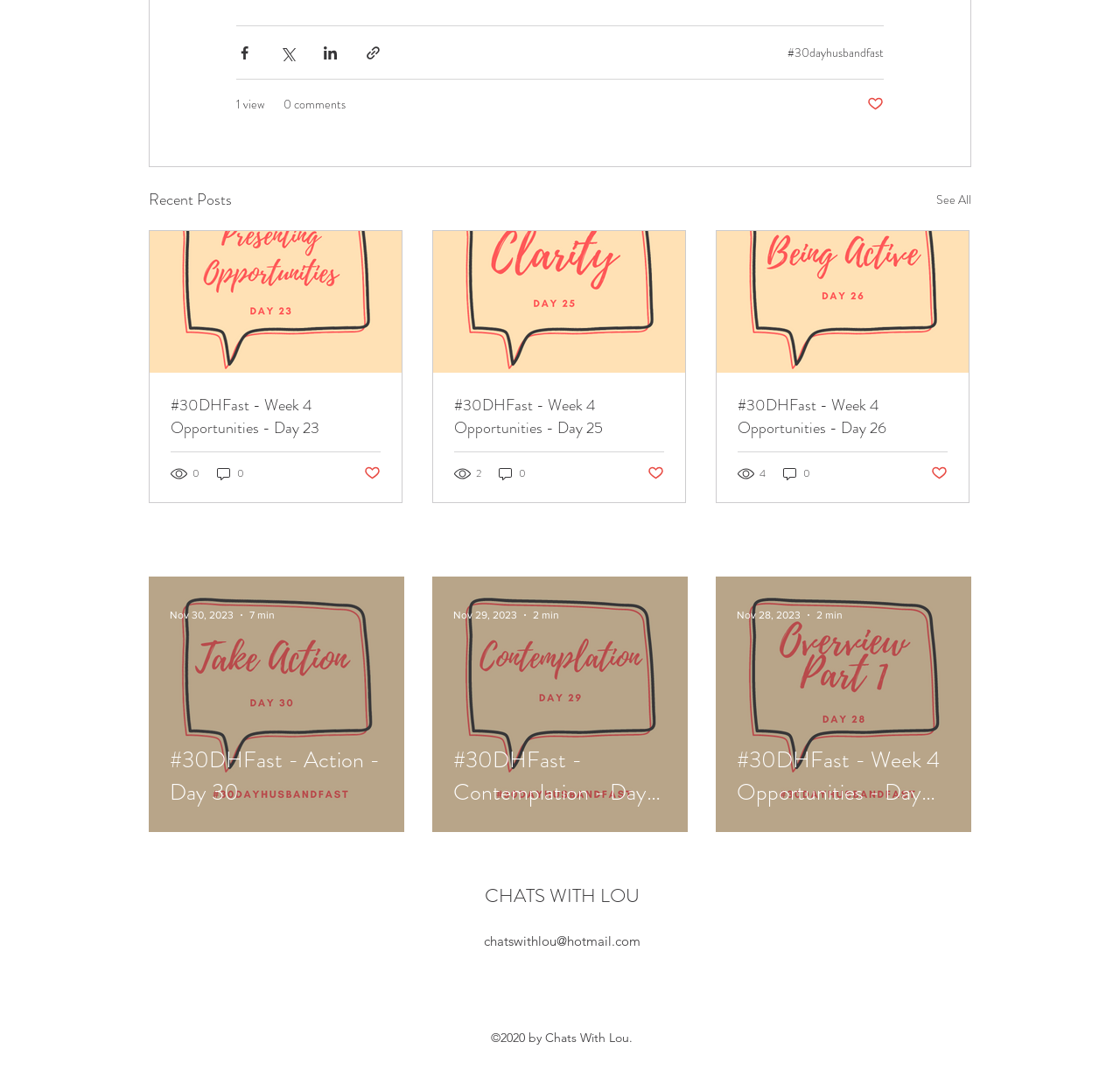Identify the bounding box coordinates for the region to click in order to carry out this instruction: "Like a post". Provide the coordinates using four float numbers between 0 and 1, formatted as [left, top, right, bottom].

[0.325, 0.431, 0.34, 0.448]